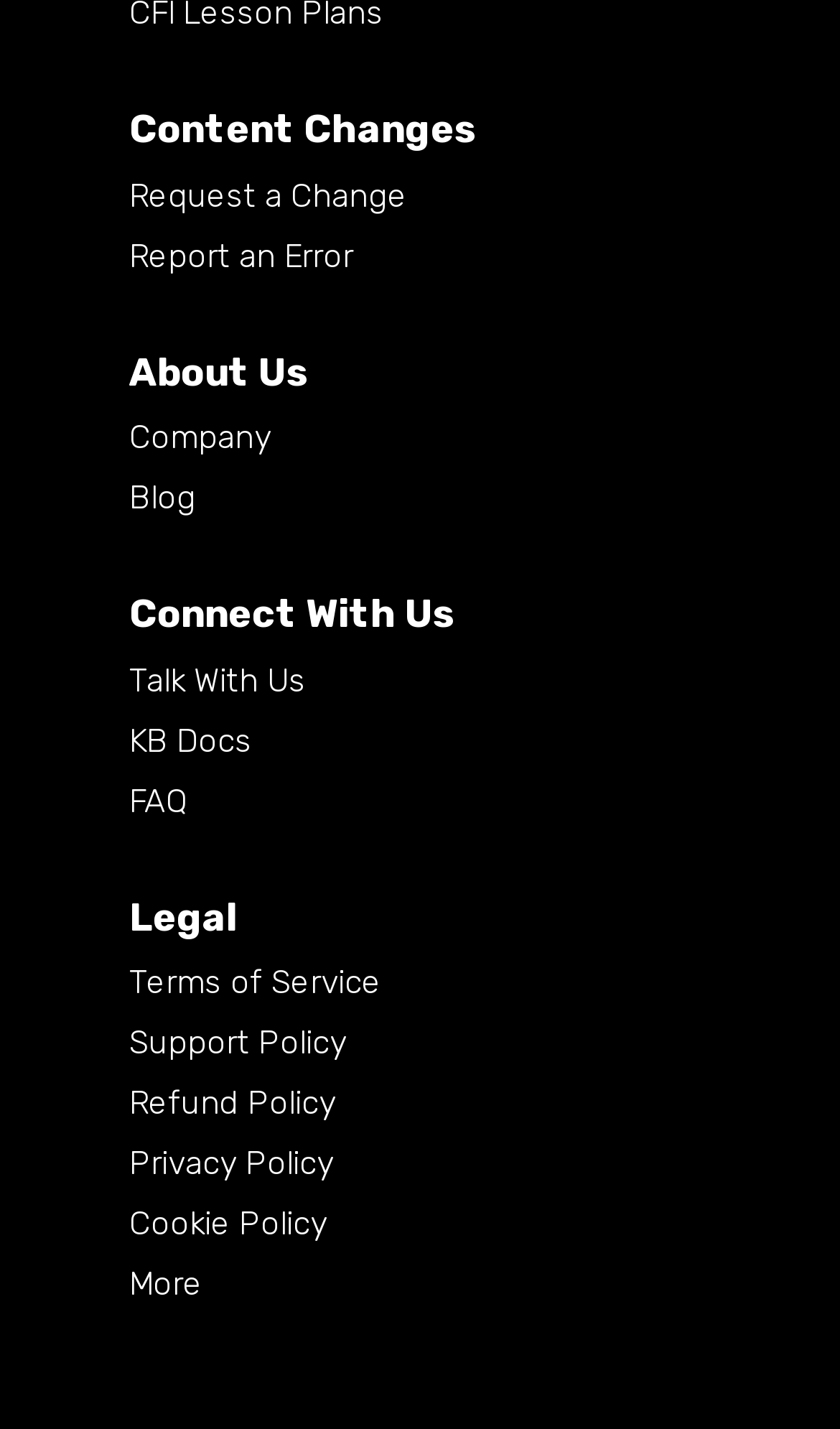Identify the bounding box coordinates of the clickable region necessary to fulfill the following instruction: "Request a change". The bounding box coordinates should be four float numbers between 0 and 1, i.e., [left, top, right, bottom].

[0.154, 0.15, 0.485, 0.177]